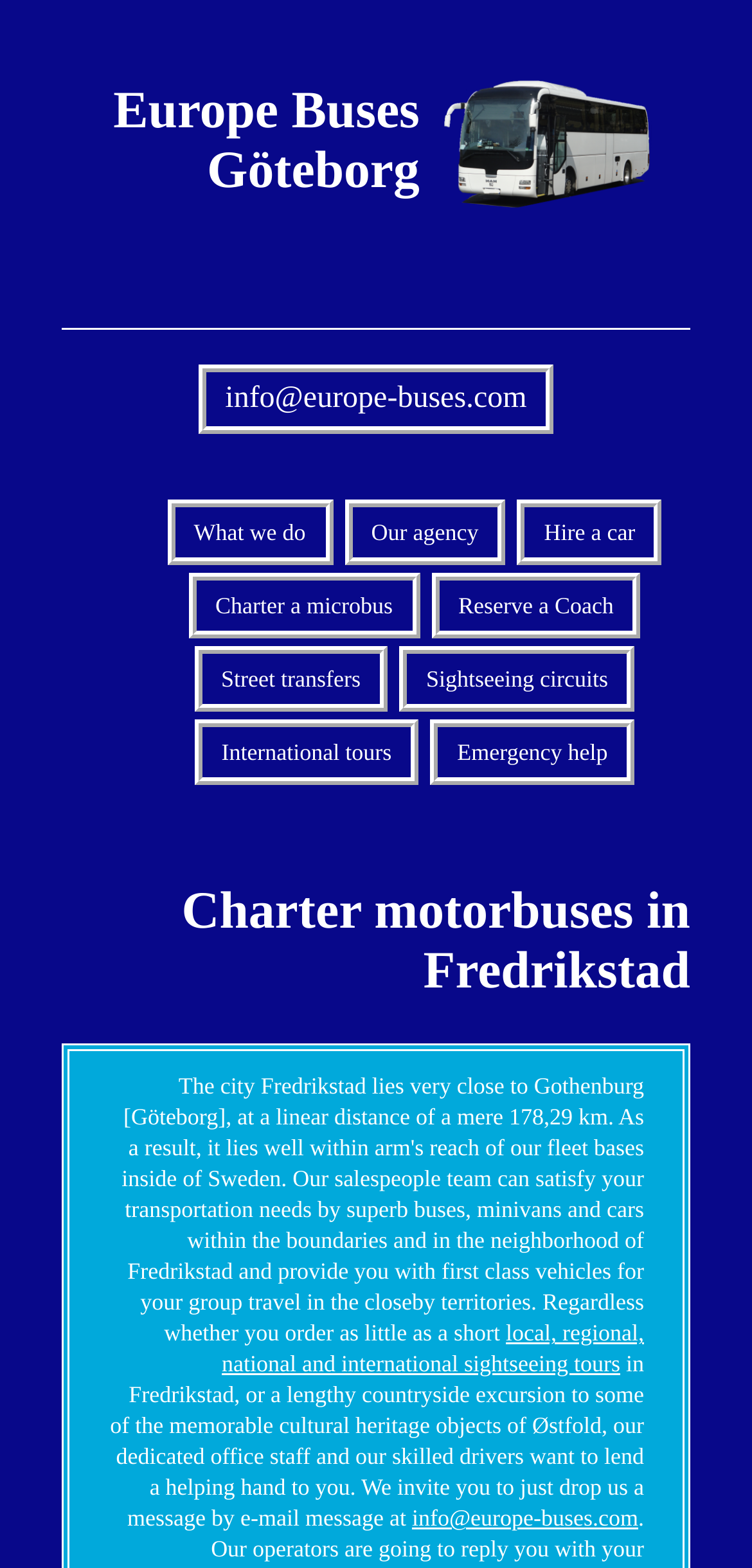Kindly determine the bounding box coordinates for the area that needs to be clicked to execute this instruction: "Get help in an emergency".

[0.572, 0.459, 0.844, 0.501]